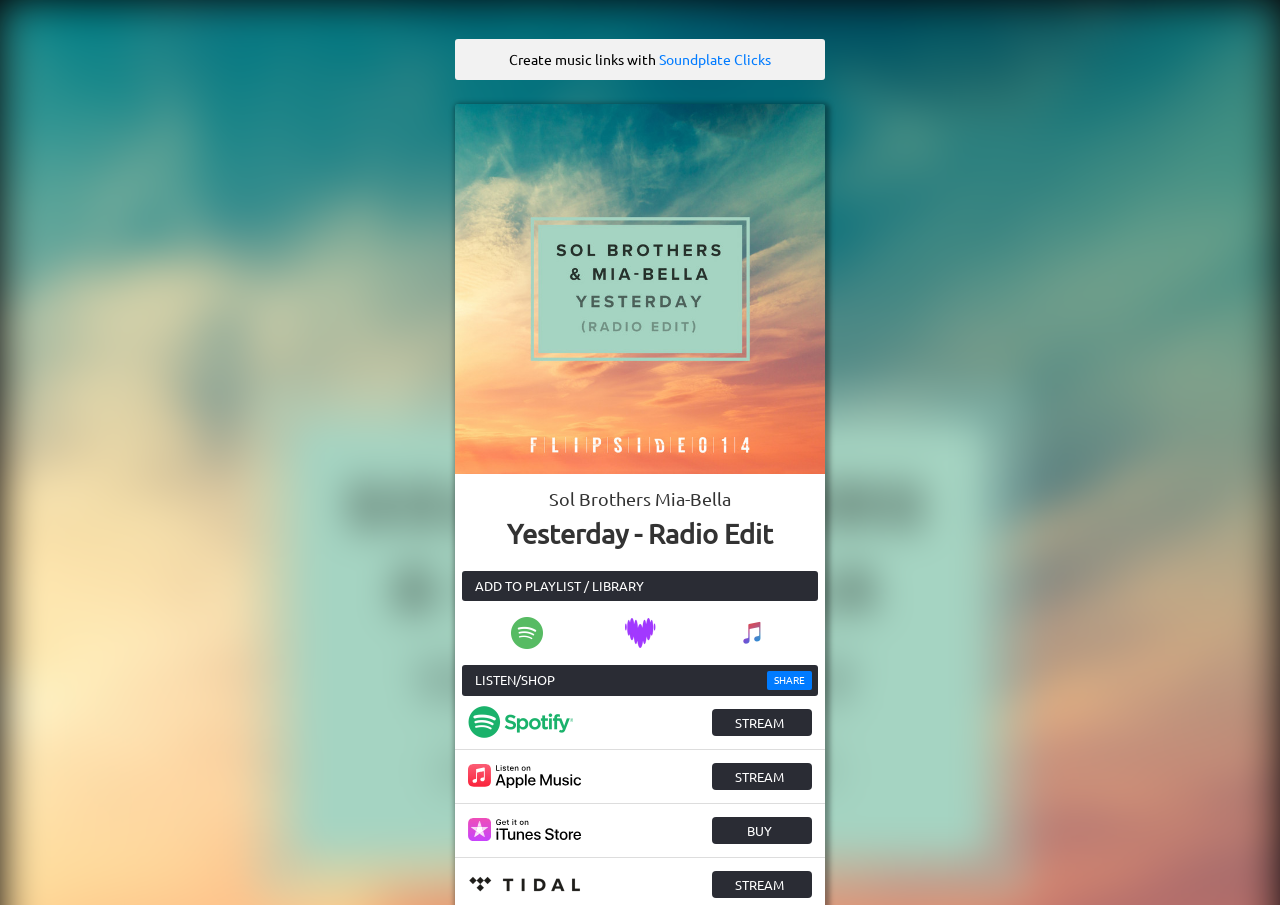Identify the bounding box for the UI element specified in this description: "BUY". The coordinates must be four float numbers between 0 and 1, formatted as [left, top, right, bottom].

[0.355, 0.888, 0.645, 0.948]